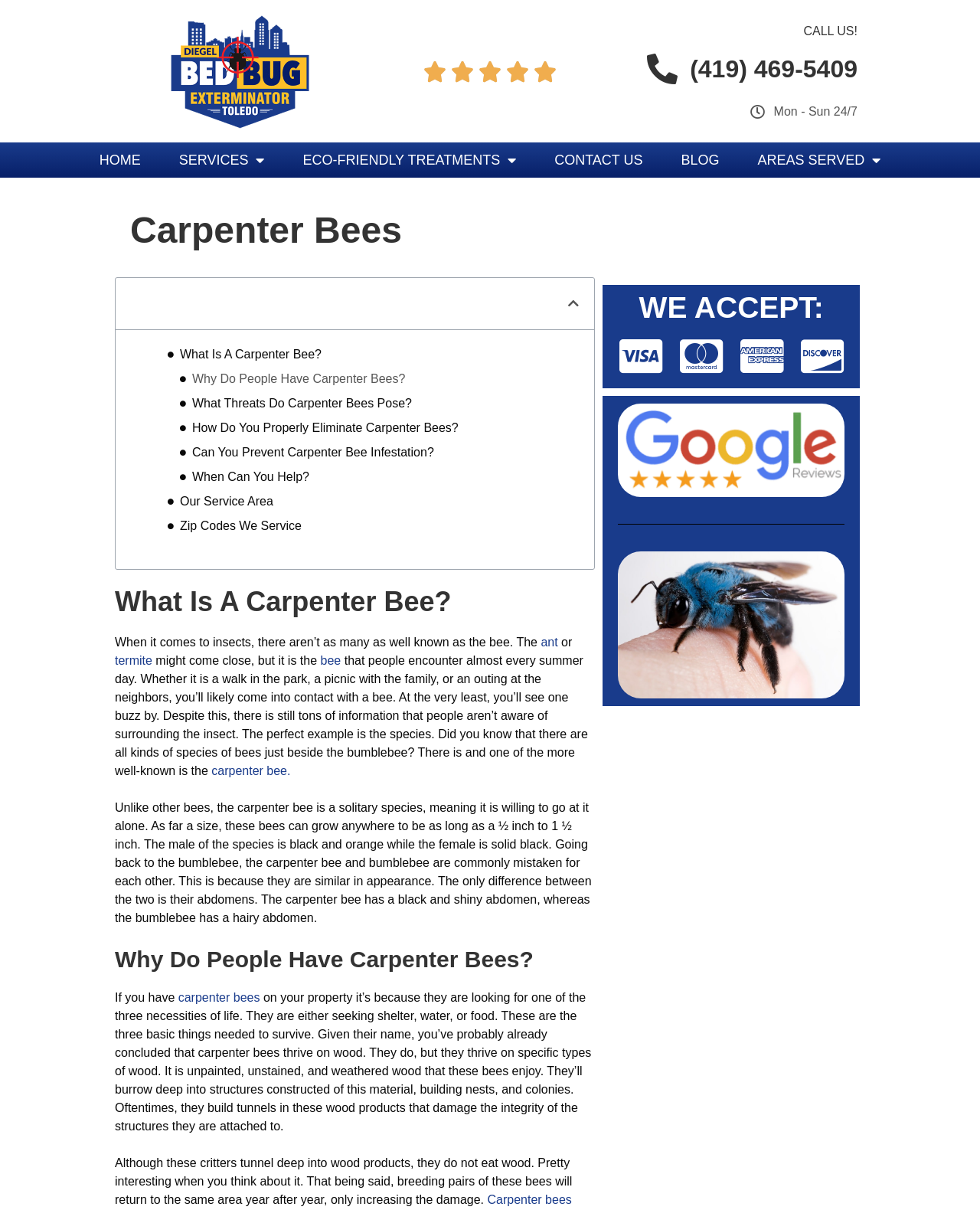What is the primary material that carpenter bees thrive on?
Use the image to give a comprehensive and detailed response to the question.

The webpage explains that carpenter bees 'thrive on specific types of wood' and that they 'enjoy' unpainted, unstained, and weathered wood, indicating that this is their primary material.